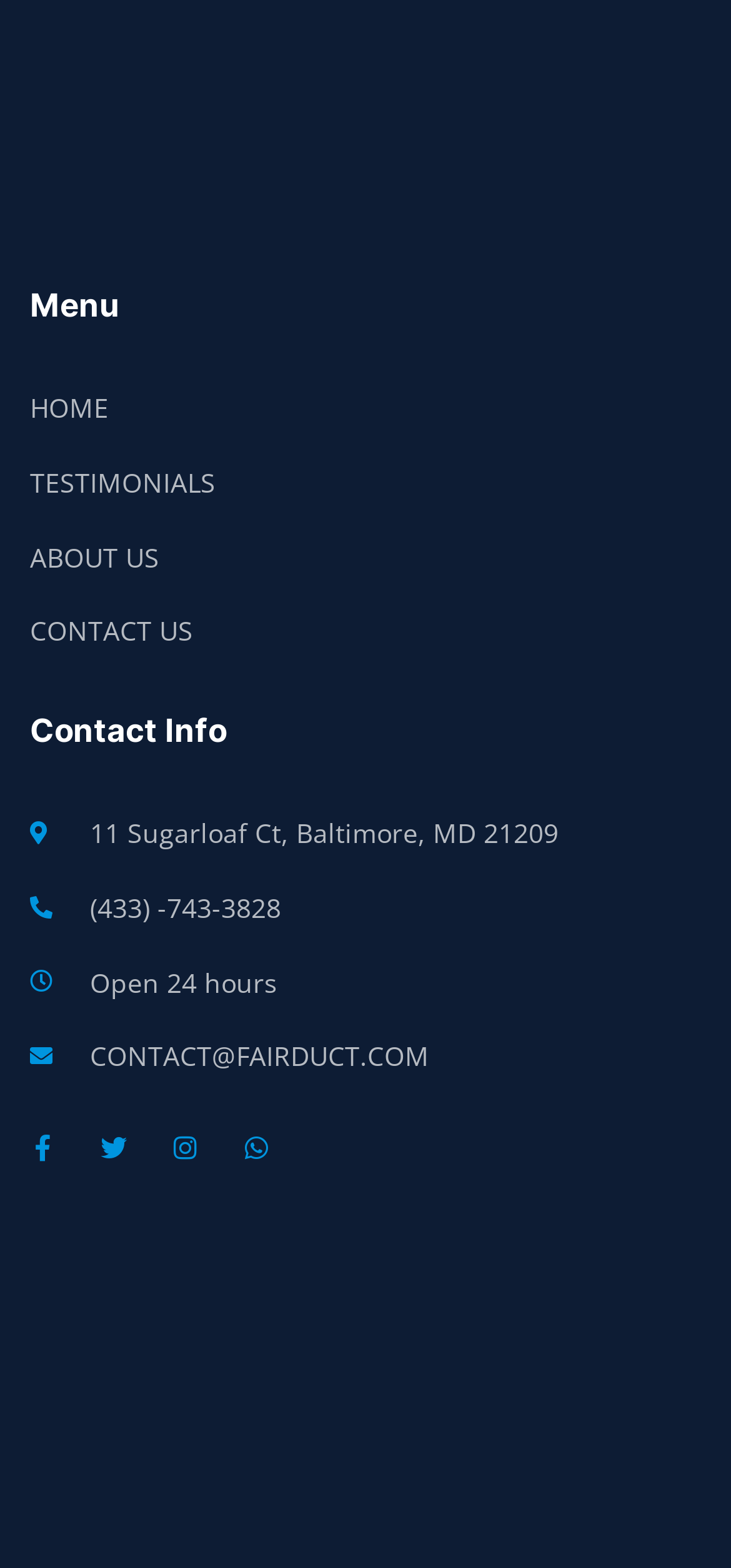Identify and provide the bounding box for the element described by: "contact@fairduct.com".

[0.041, 0.66, 0.959, 0.688]